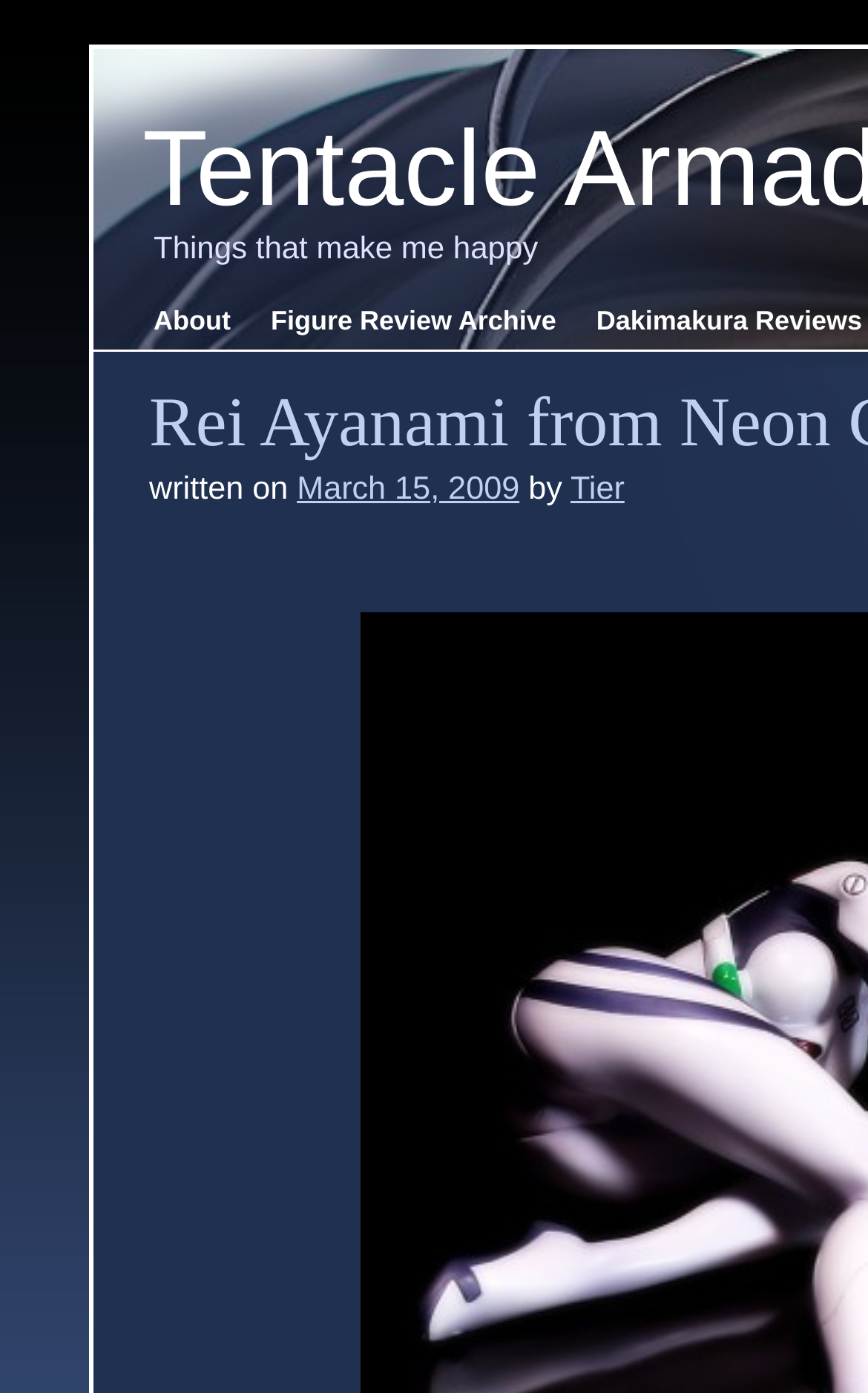Calculate the bounding box coordinates of the UI element given the description: "About".

[0.177, 0.218, 0.266, 0.241]